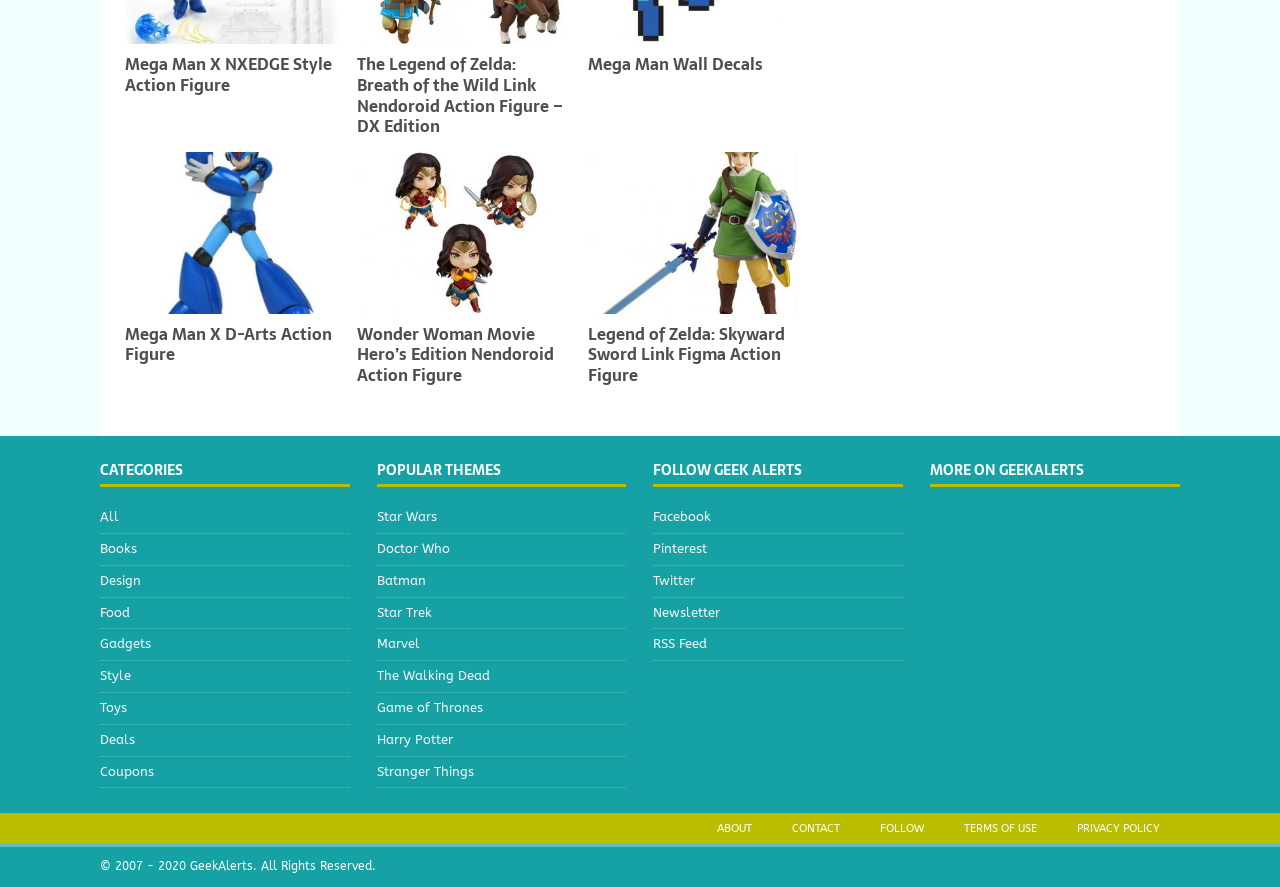Find the bounding box coordinates of the element to click in order to complete the given instruction: "View The Legend of Zelda: Breath of the Wild Link Nendoroid Action Figure – DX Edition."

[0.279, 0.058, 0.44, 0.157]